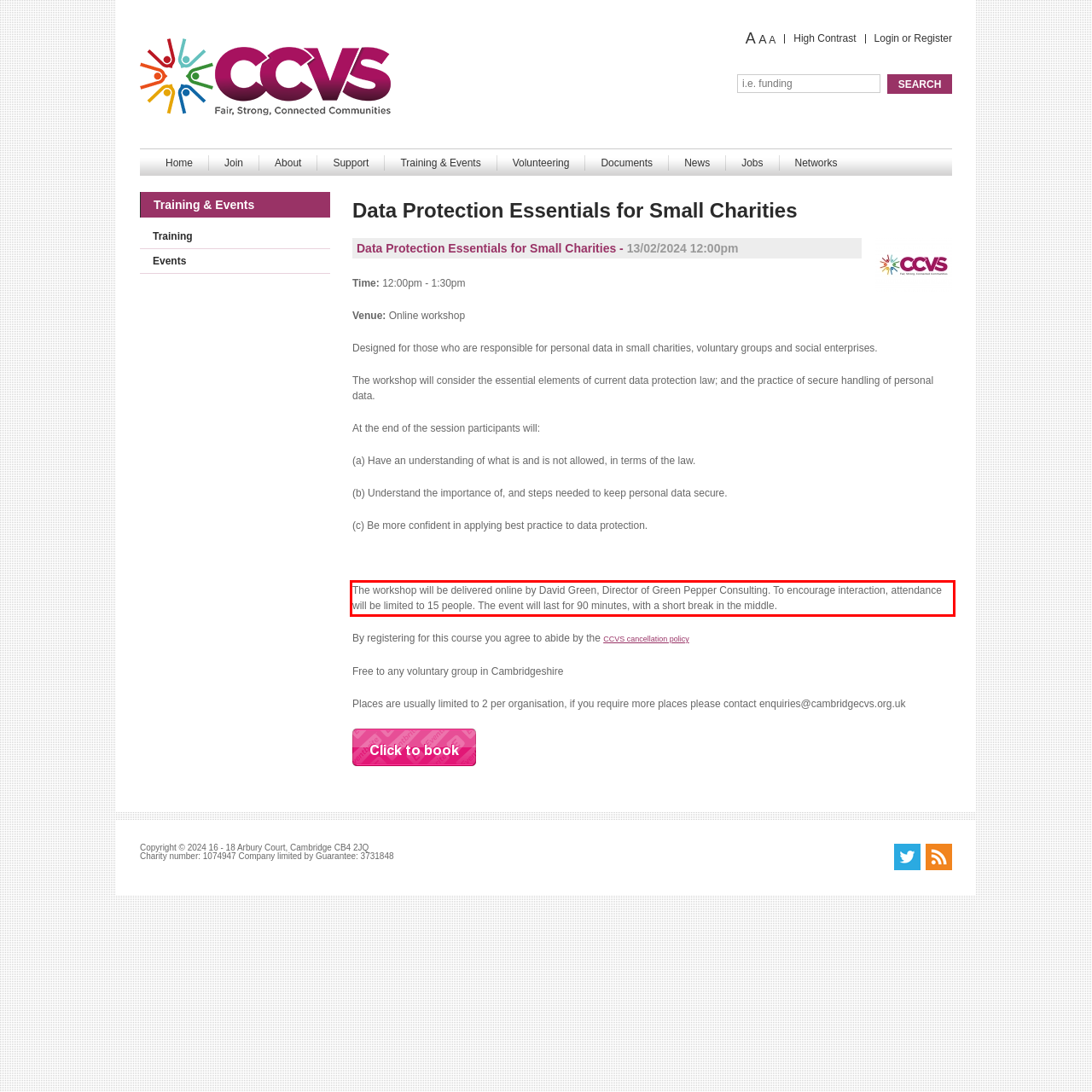You are provided with a webpage screenshot that includes a red rectangle bounding box. Extract the text content from within the bounding box using OCR.

The workshop will be delivered online by David Green, Director of Green Pepper Consulting. To encourage interaction, attendance will be limited to 15 people. The event will last for 90 minutes, with a short break in the middle.